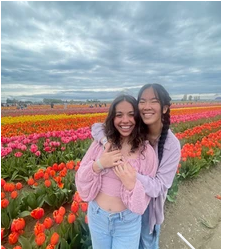What is the weather like in the scene?
Please answer using one word or phrase, based on the screenshot.

Cloudy